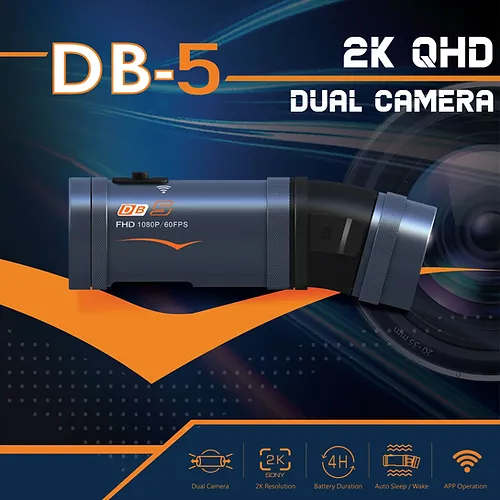Generate an in-depth description of the image you see.

The image features the DB-5 2K Waterproof Helmet Camera, prominently showcasing its sleek design and advanced capabilities. The product is displayed against a modern, vibrant background that highlights its robust and stylish form. The camera boasts dual filming capabilities, emphasizing its ability to capture high-definition footage in both FHD 1080P at 60fps and QHD 2K resolutions. 

Text highlights include "DB-5" prominently labeled, indicating the product name, along with the specifications "2K QHD" and "Dual Camera," which underscore its premium features. This camera is specifically designed for adventure enthusiasts, making it perfect for capturing thrilling moments during outdoor activities. Its durable build suggests suitability for rugged environments, appealing to those seeking both quality and reliability in their gear.